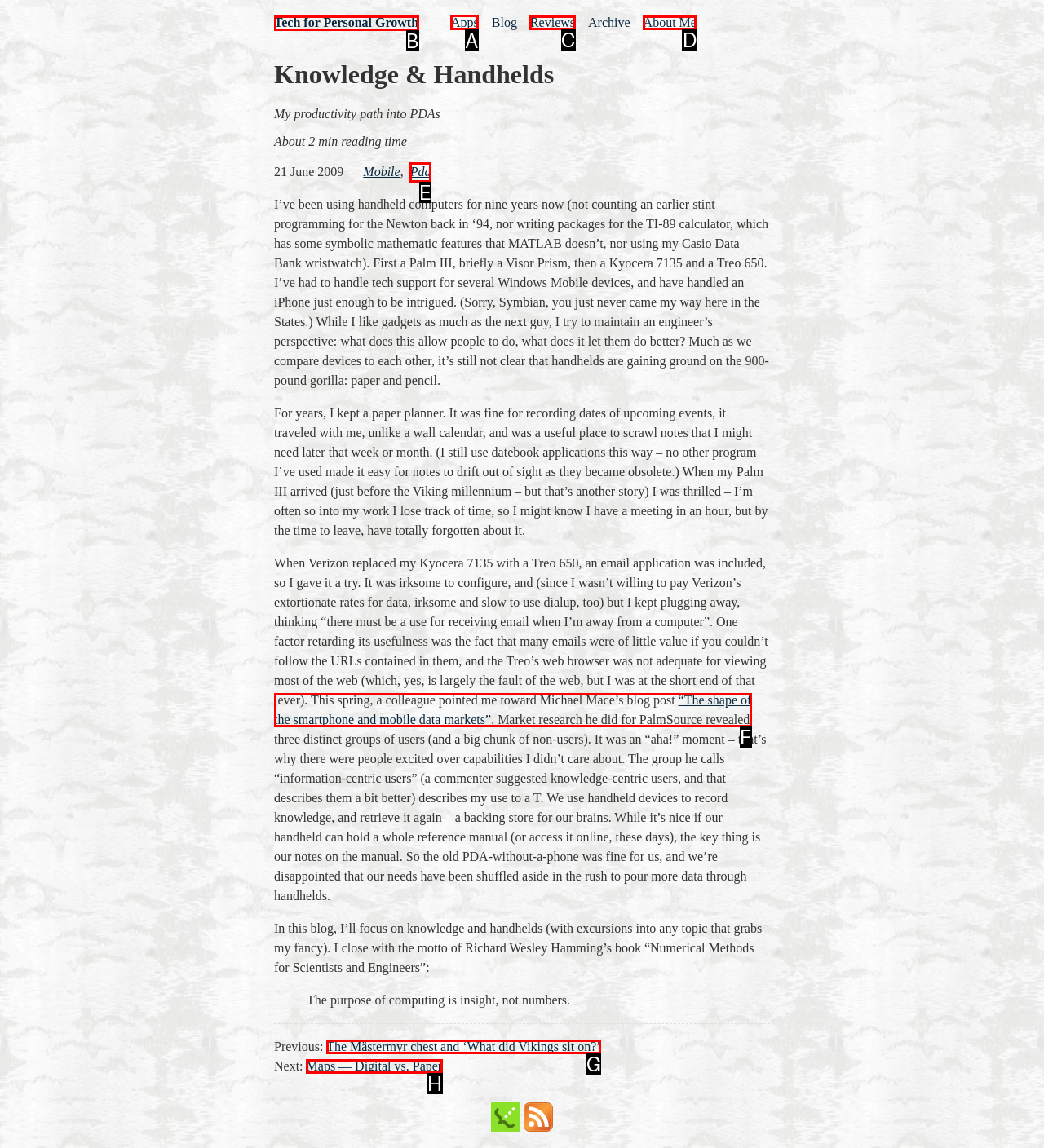Which option should you click on to fulfill this task: Click on 'Apps'? Answer with the letter of the correct choice.

A